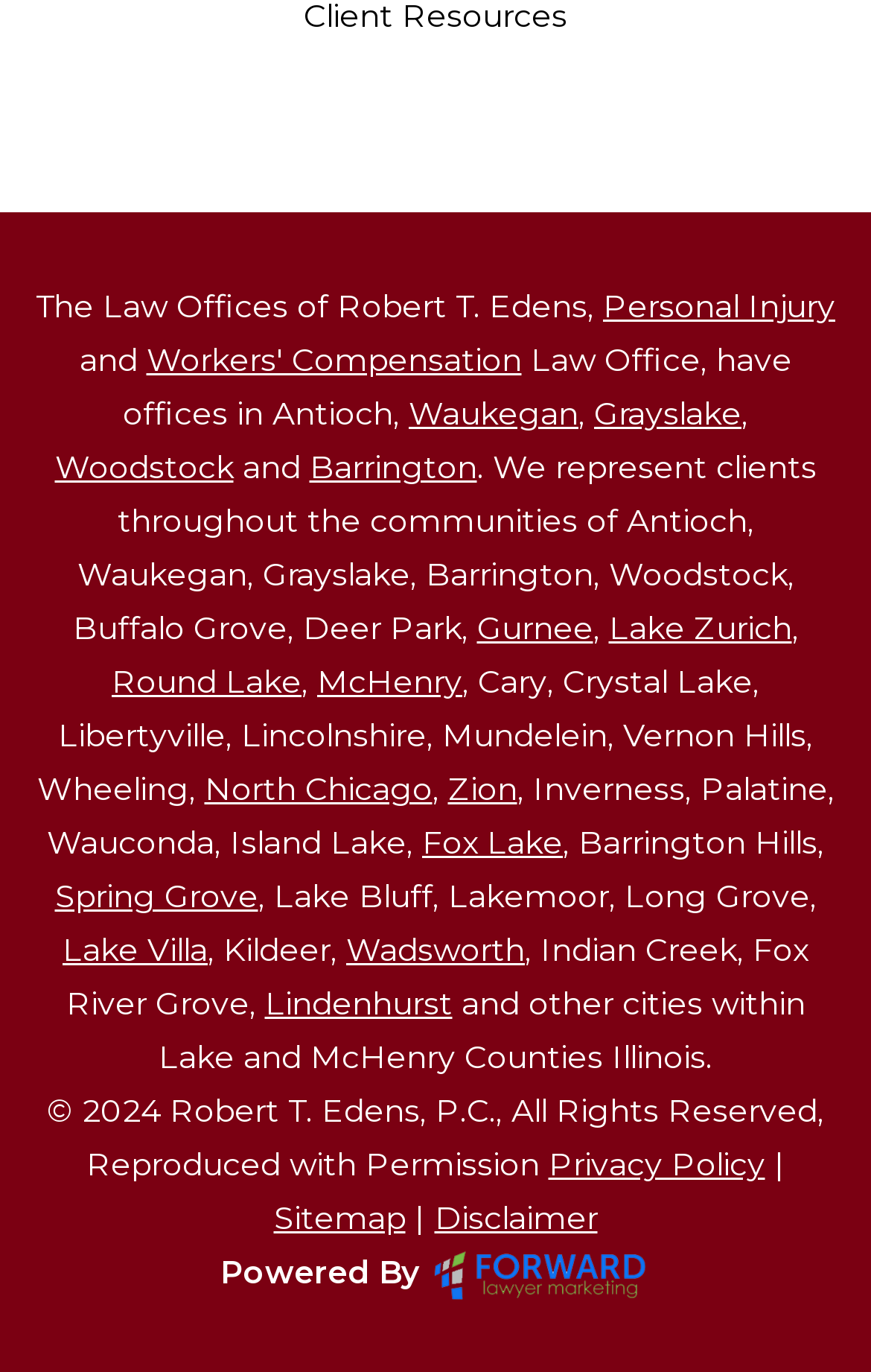What is the name of the company that powered the website?
Using the image, answer in one word or phrase.

fwd-lawyermarketing